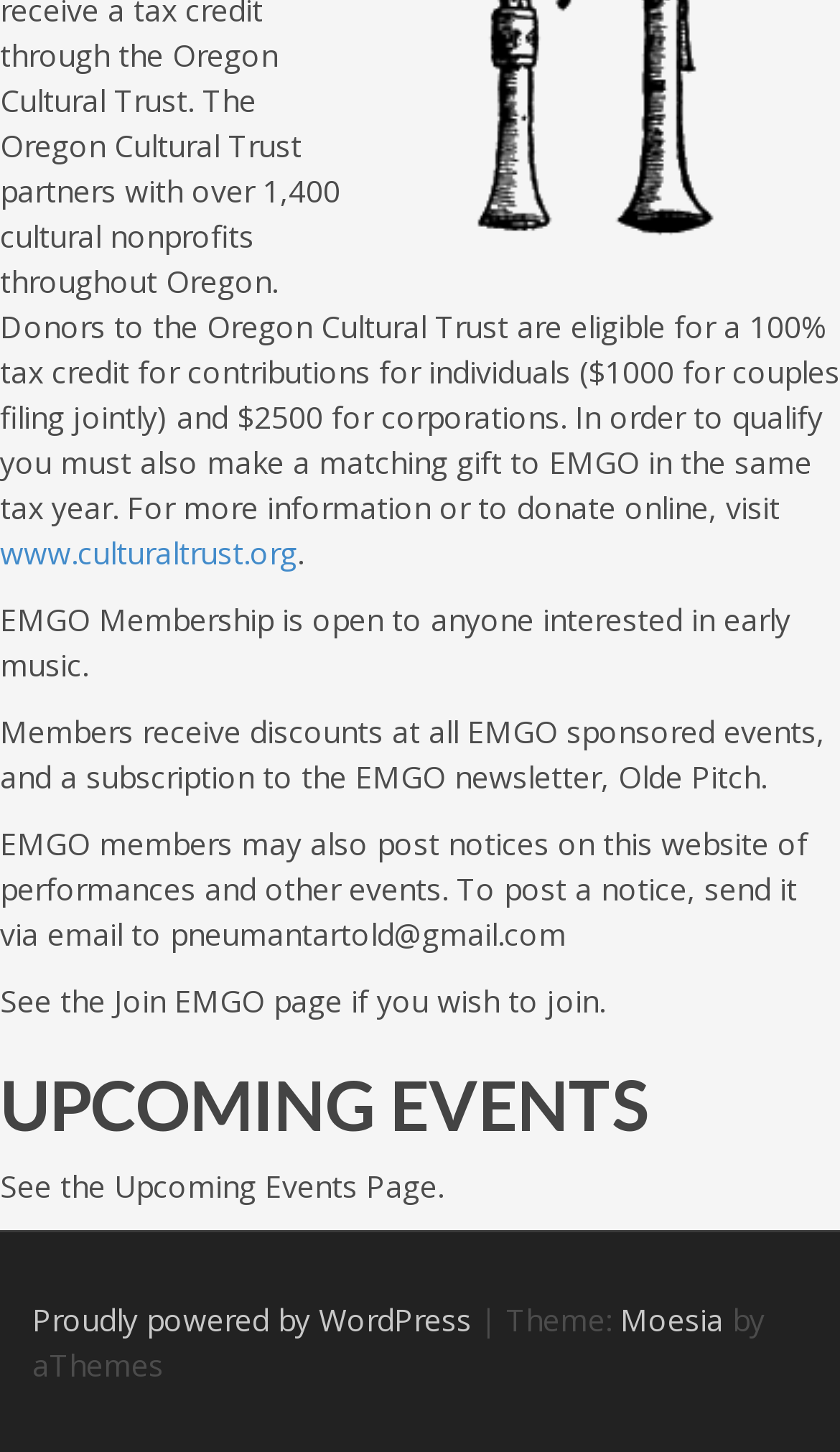Analyze the image and answer the question with as much detail as possible: 
How to join EMGO?

The webpage mentions that if you wish to join EMGO, you should see the Join EMGO page, which implies that the joining process or more information about joining can be found on that page.